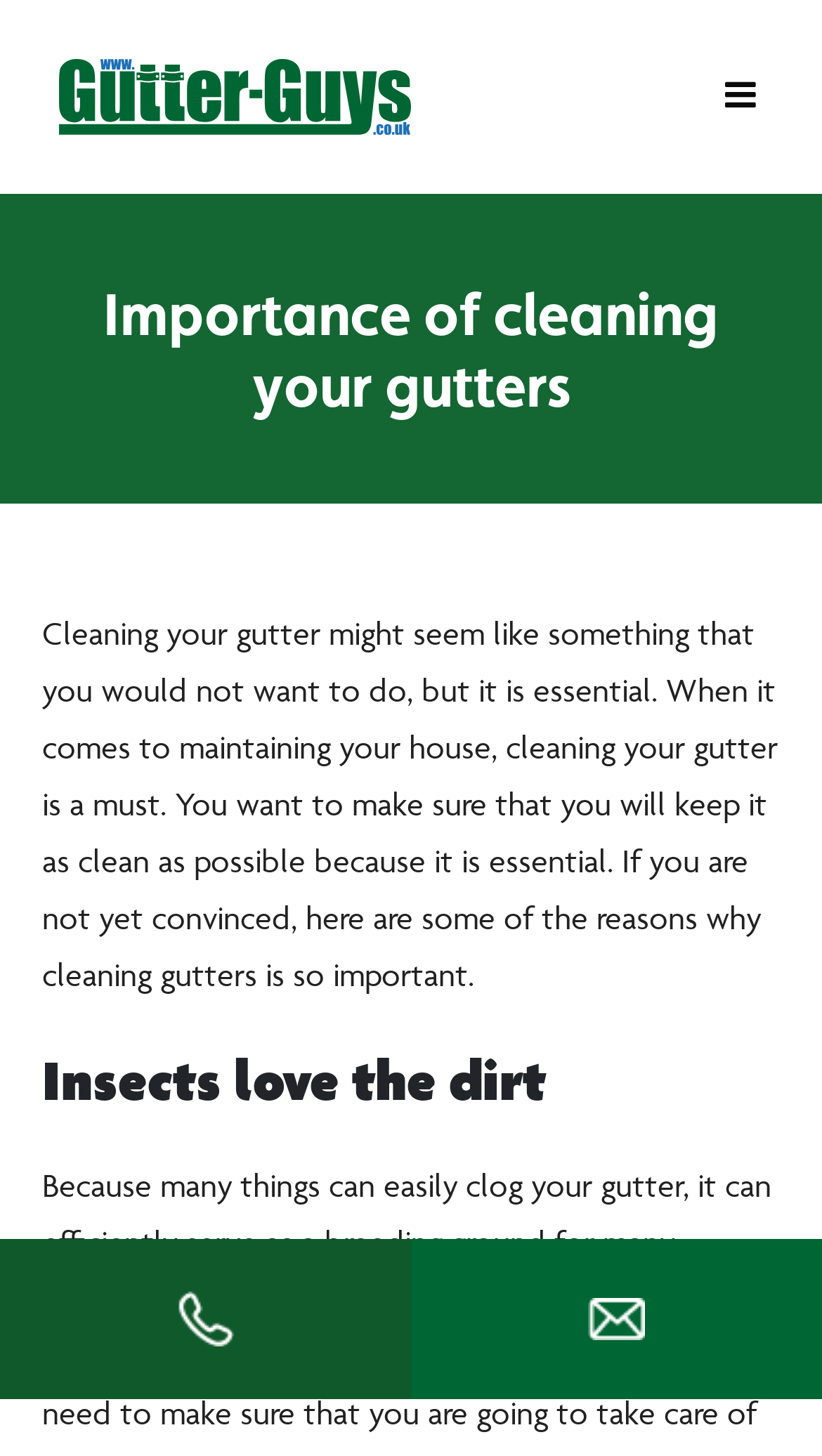Is gutter cleaning a necessary task?
Please look at the screenshot and answer in one word or a short phrase.

Yes